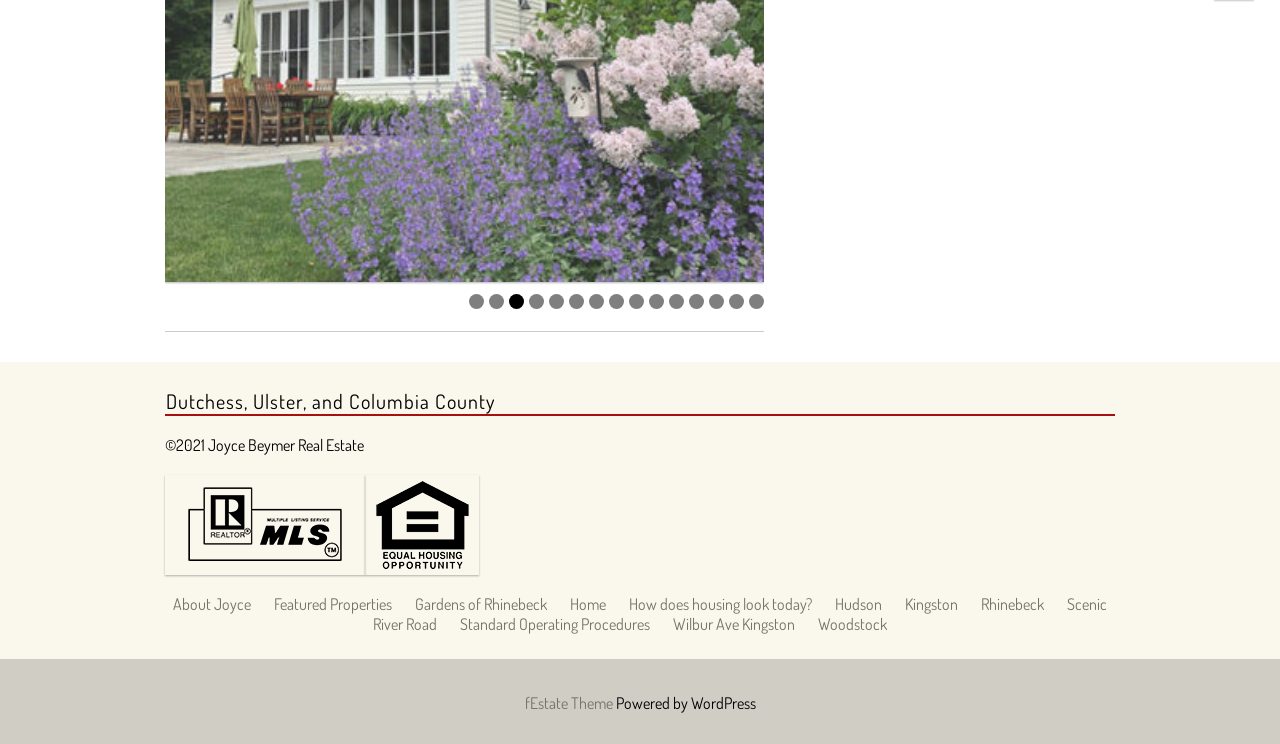Find the bounding box coordinates of the element to click in order to complete this instruction: "Click on the link to learn about Joyce Beymer". The bounding box coordinates must be four float numbers between 0 and 1, denoted as [left, top, right, bottom].

[0.135, 0.799, 0.196, 0.826]